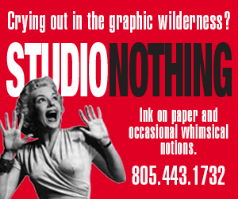Answer the question using only one word or a concise phrase: What is the phone number provided in the advertisement?

805.443.1732